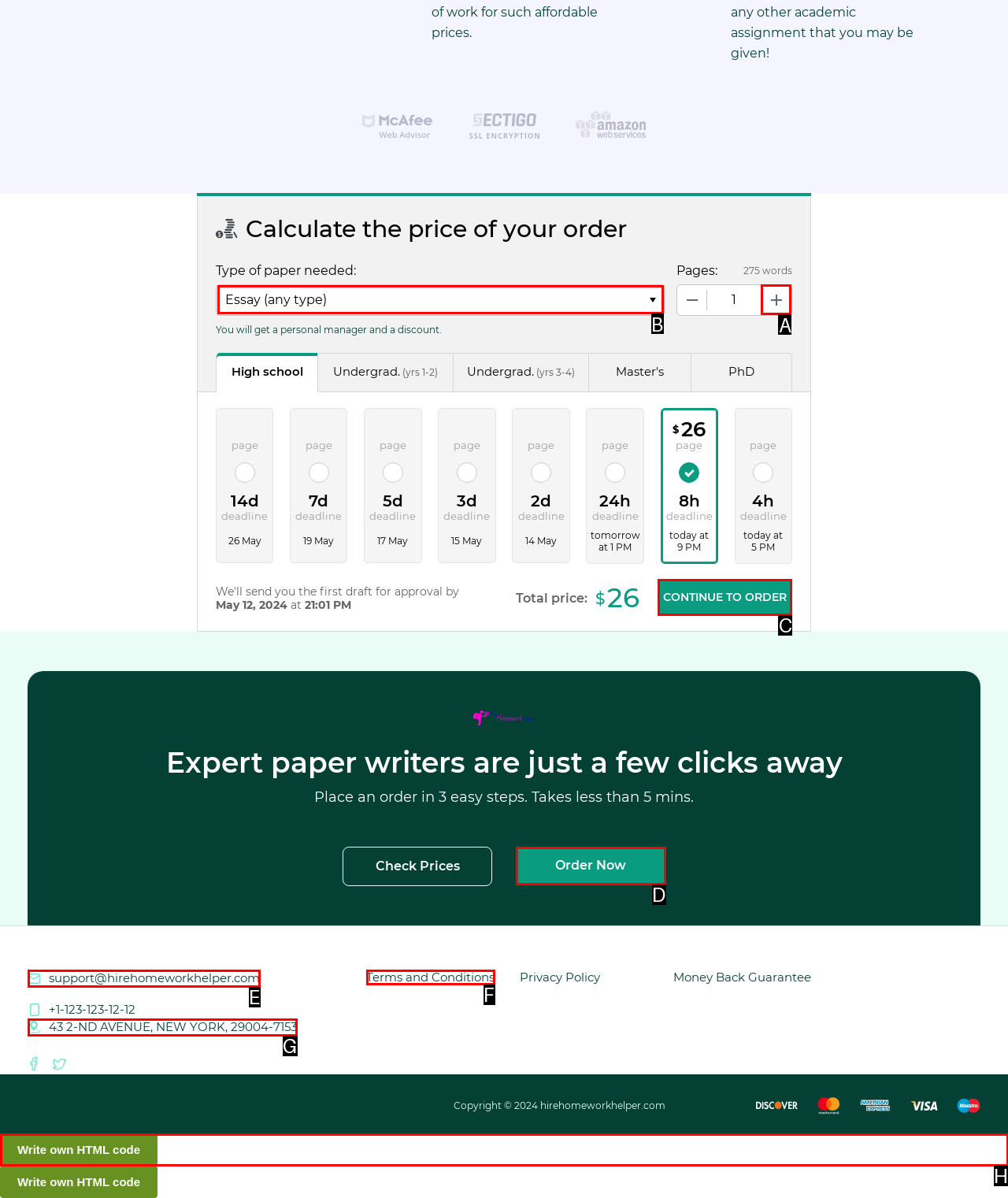From the provided choices, determine which option matches the description: Terms and Conditions. Respond with the letter of the correct choice directly.

F